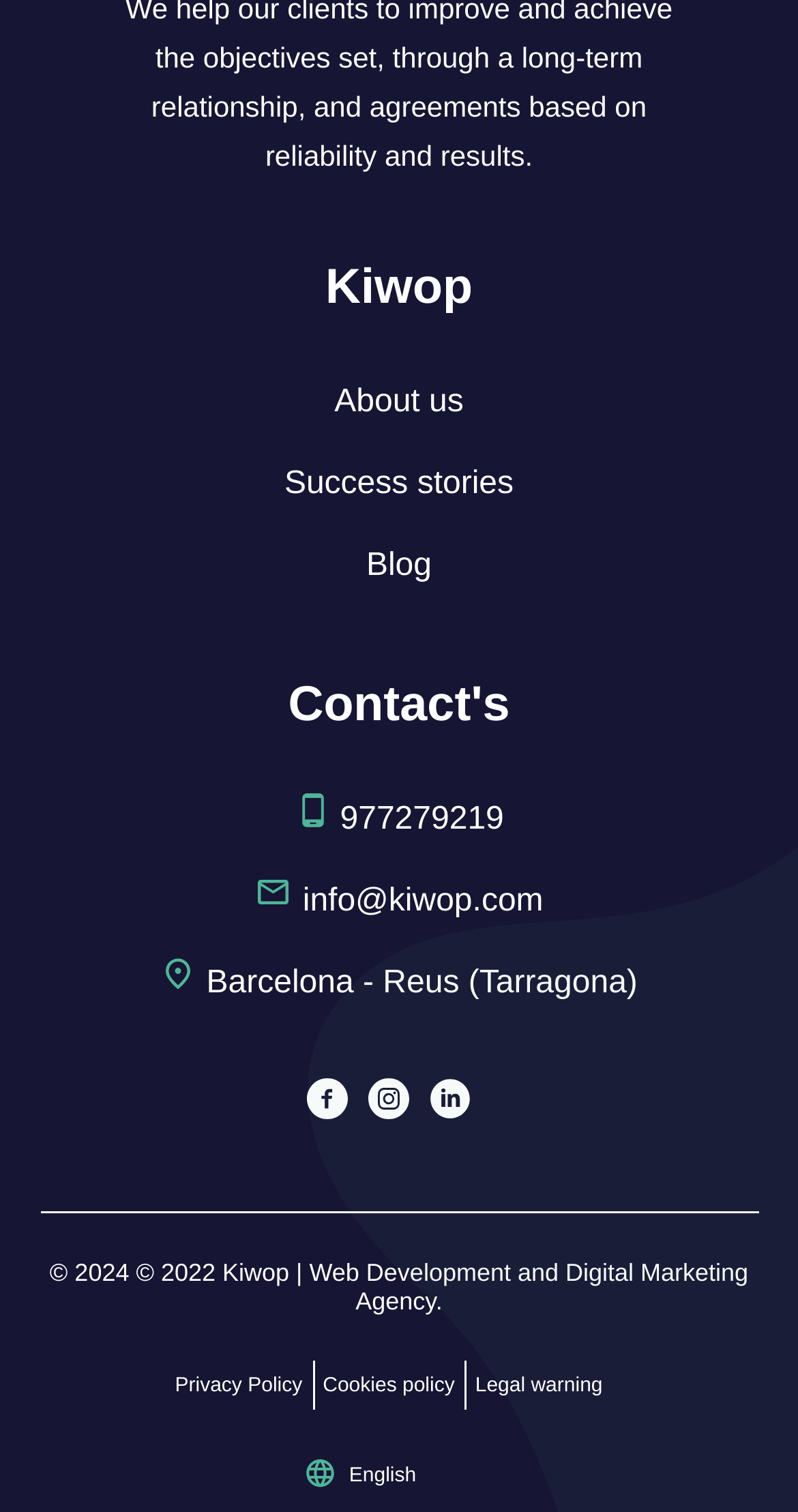What is the location mentioned?
Using the information from the image, answer the question thoroughly.

I found a link with the text 'Barcelona - Reus (Tarragona)' which suggests that this is a location mentioned on the webpage.